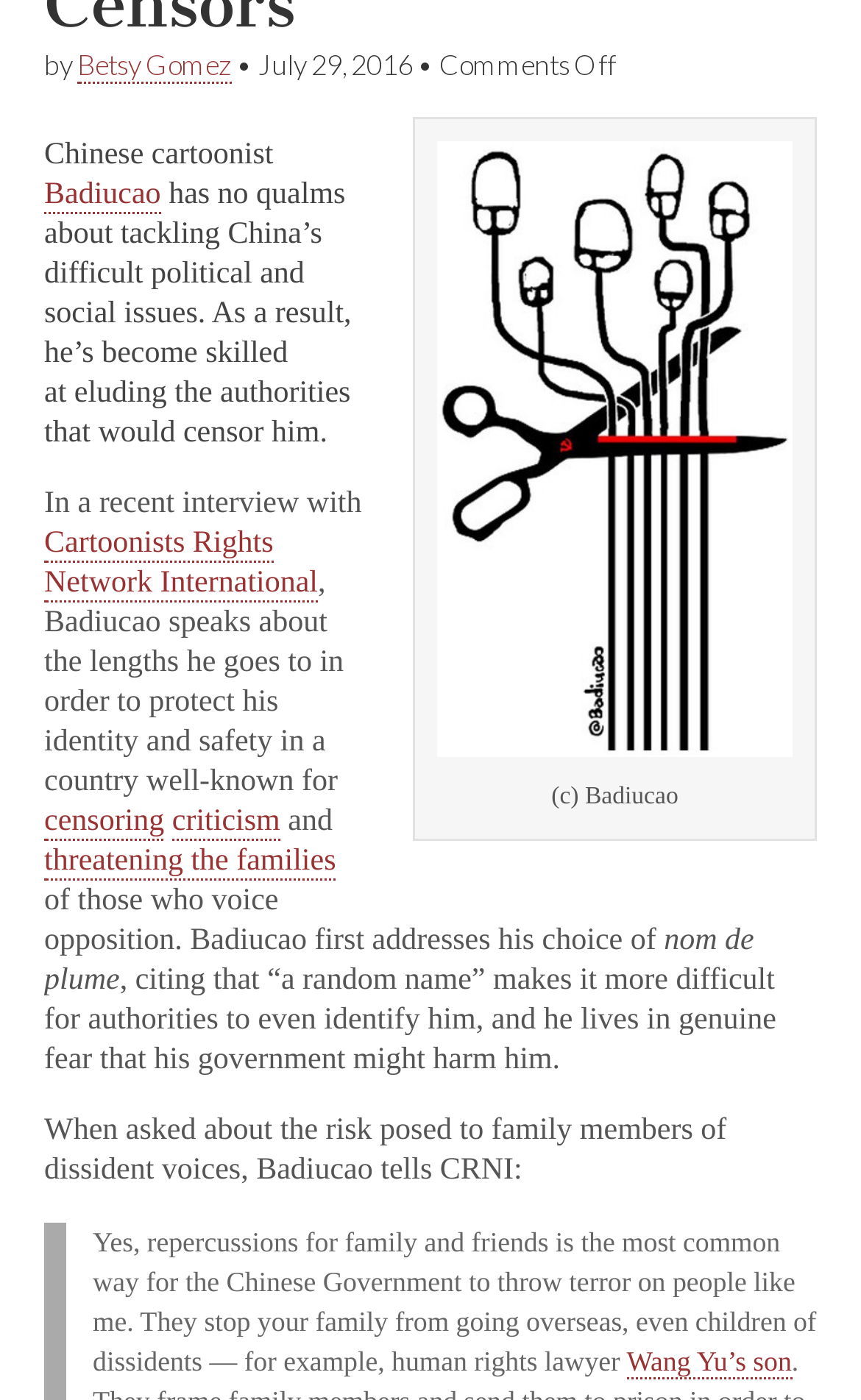Determine the coordinates of the bounding box for the clickable area needed to execute this instruction: "Click on the author's name".

[0.09, 0.034, 0.269, 0.06]